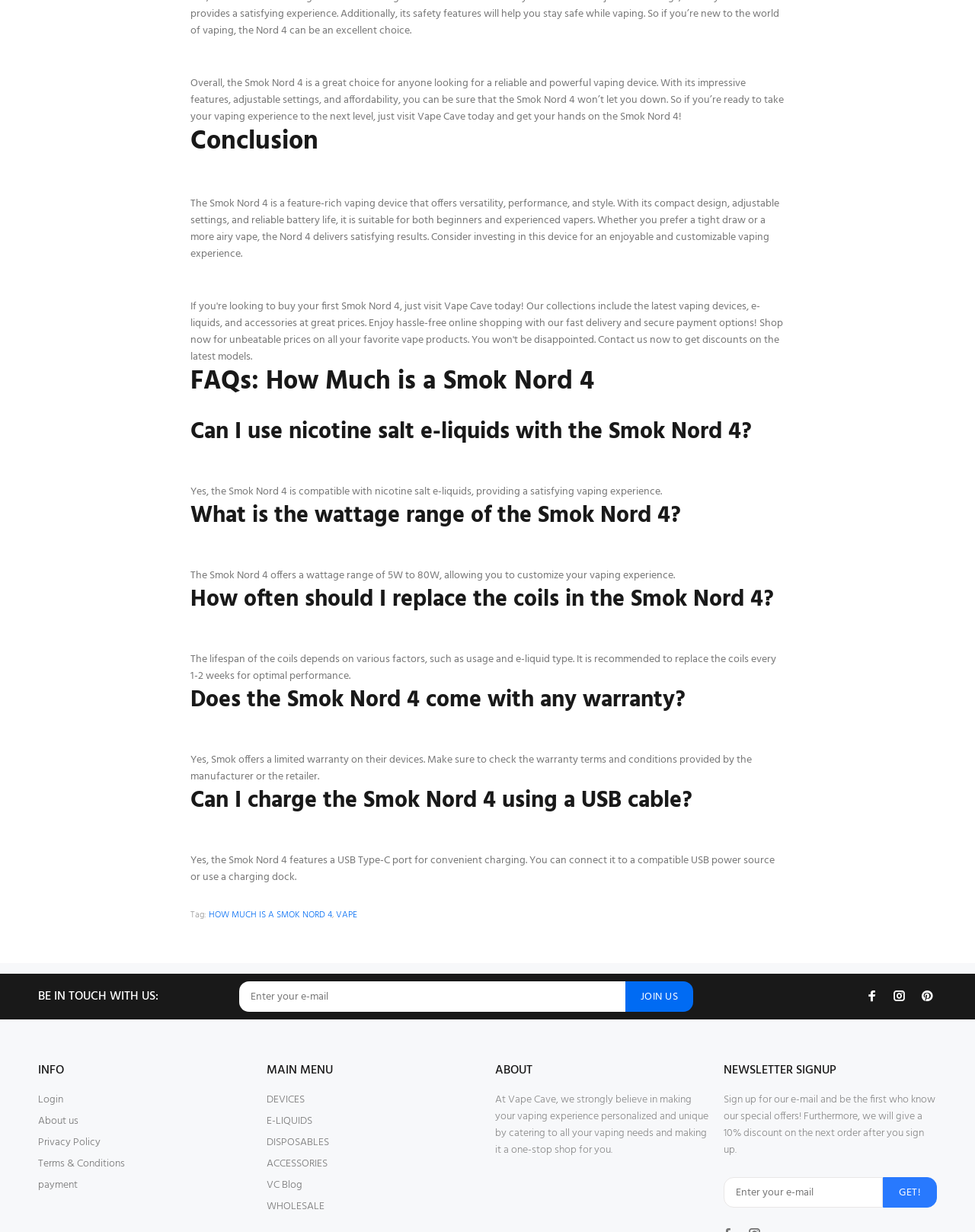Please identify the bounding box coordinates of the area that needs to be clicked to follow this instruction: "Read the article 'Common Mistakes Made by Brides and Grooms During Wedding Reception'".

None